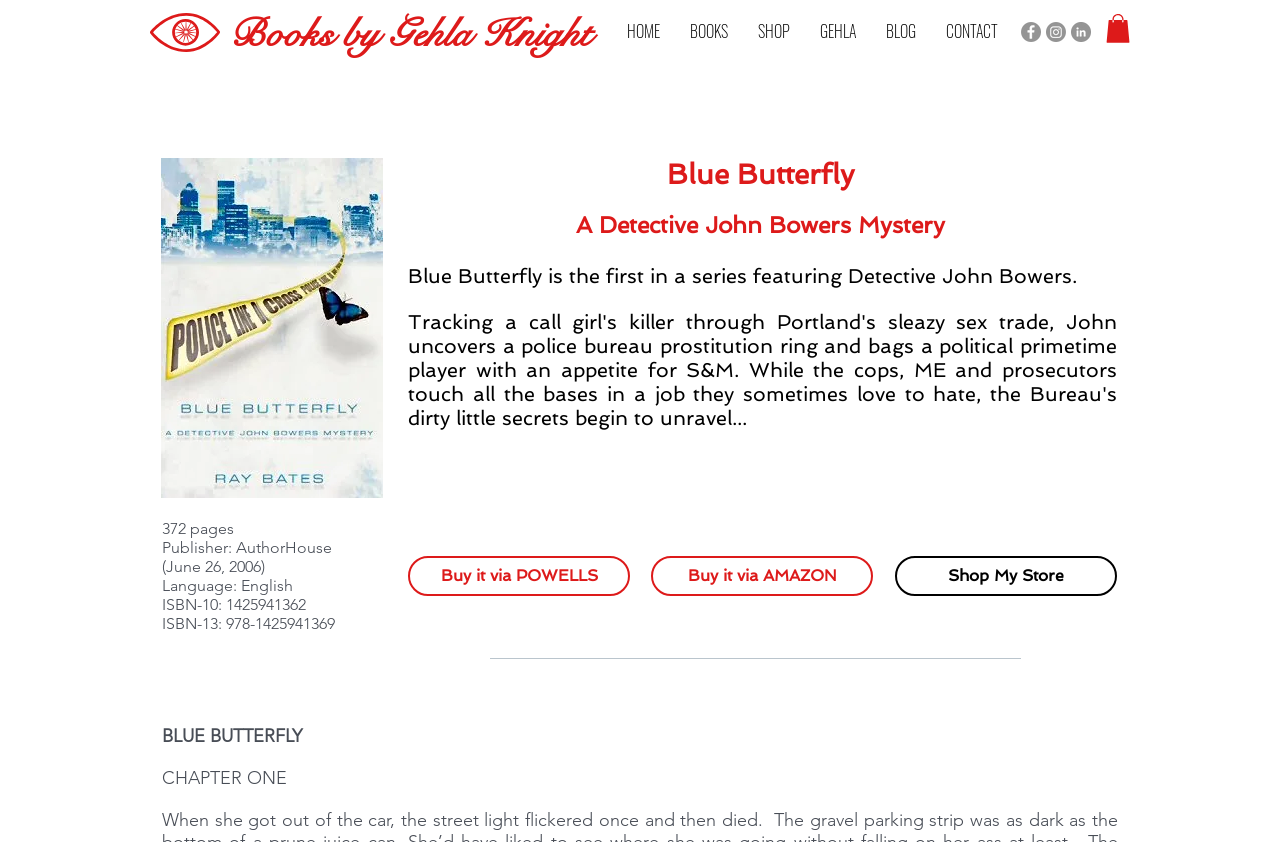Please identify the bounding box coordinates of the element on the webpage that should be clicked to follow this instruction: "View the Facebook page". The bounding box coordinates should be given as four float numbers between 0 and 1, formatted as [left, top, right, bottom].

[0.798, 0.026, 0.813, 0.05]